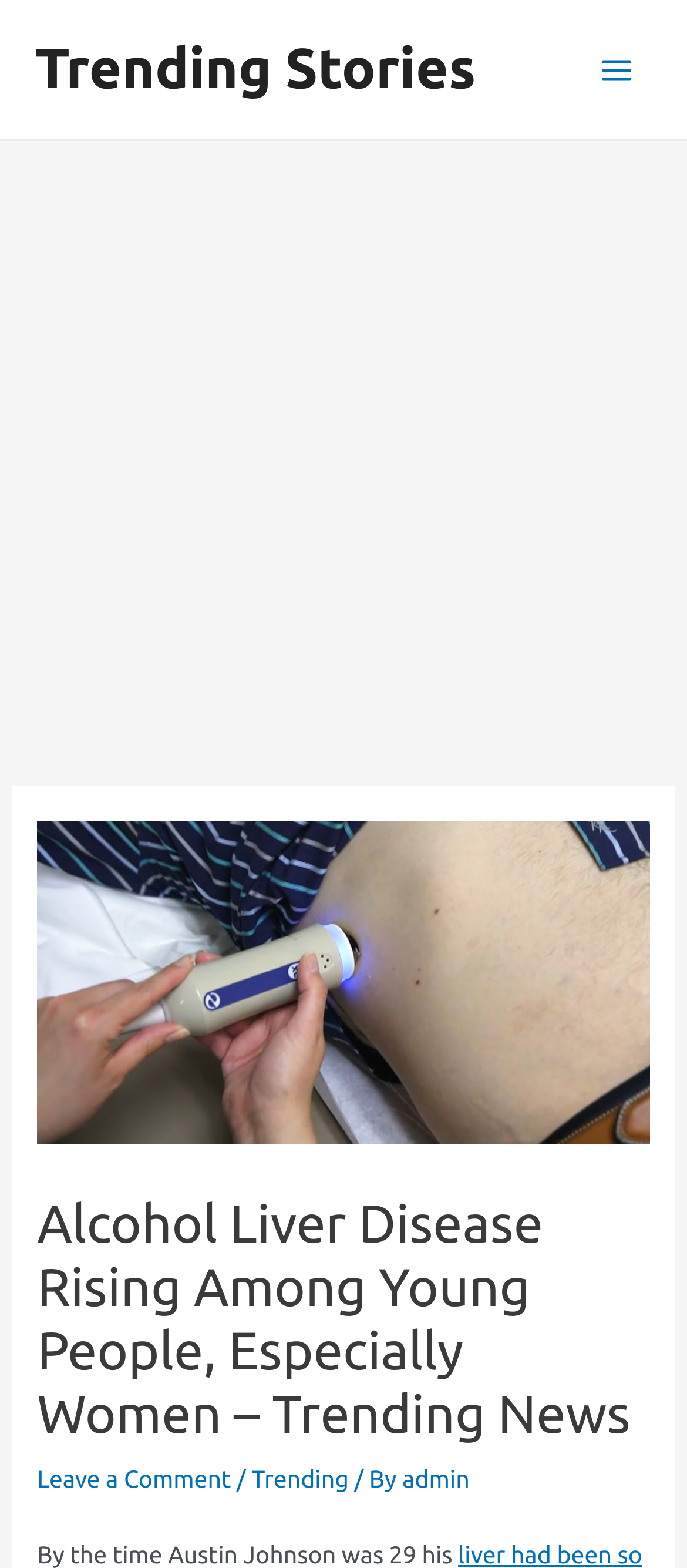Extract the main headline from the webpage and generate its text.

Alcohol Liver Disease Rising Among Young People, Especially Women – Trending News